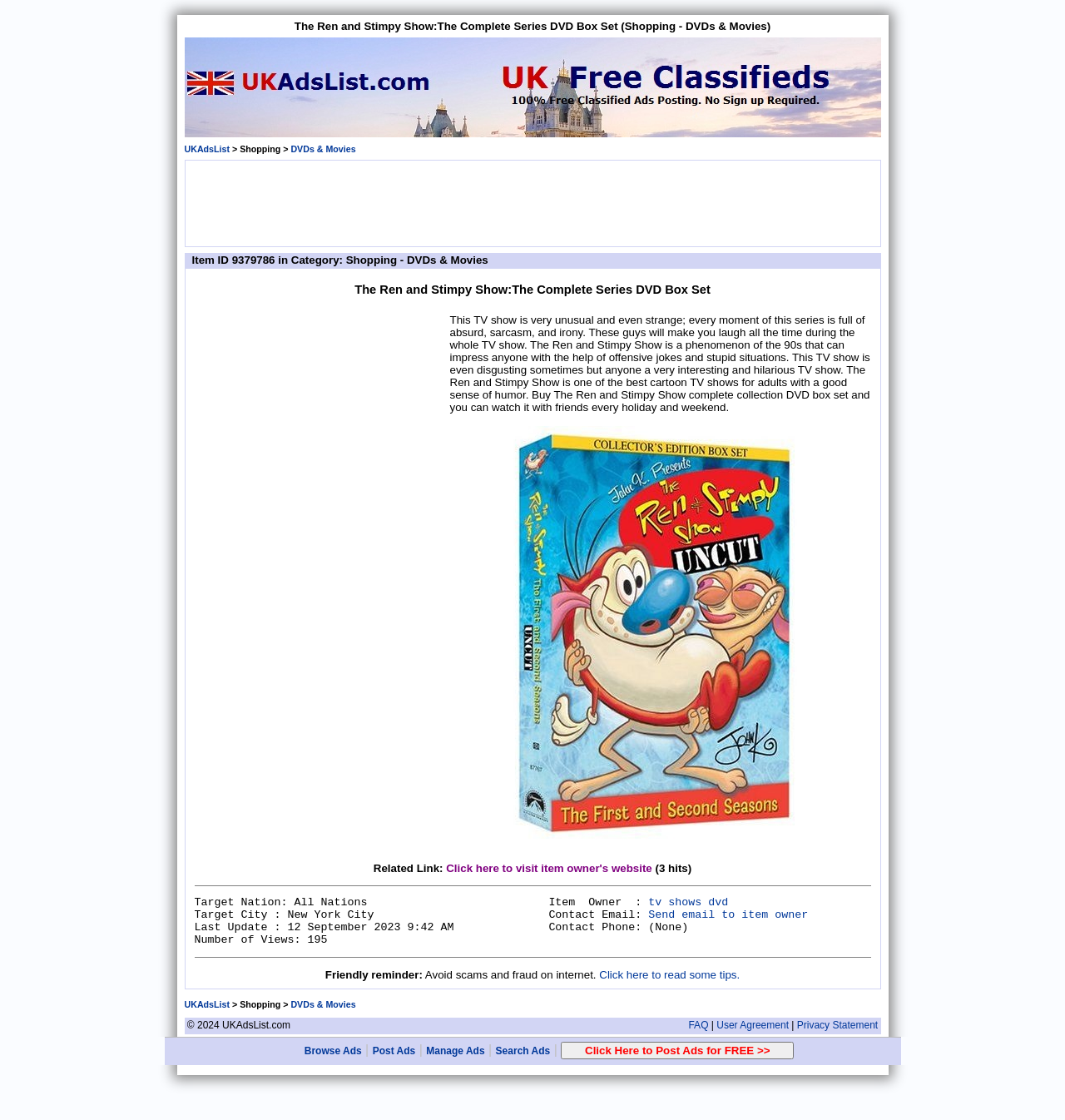Provide a one-word or brief phrase answer to the question:
What is the target city of the item?

New York City